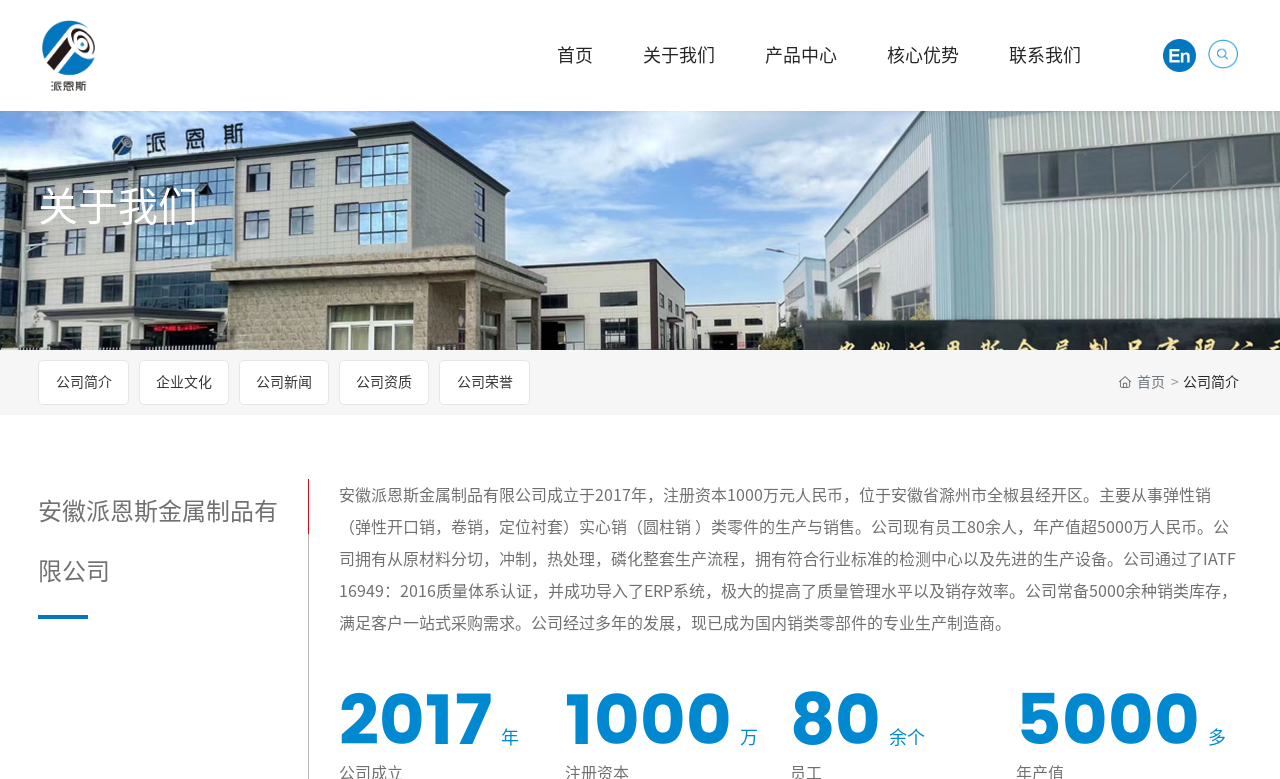Determine the bounding box coordinates of the UI element described below. Use the format (top-left x, top-left y, bottom-right x, bottom-right y) with floating point numbers between 0 and 1: 公司荣誉

[0.357, 0.481, 0.4, 0.499]